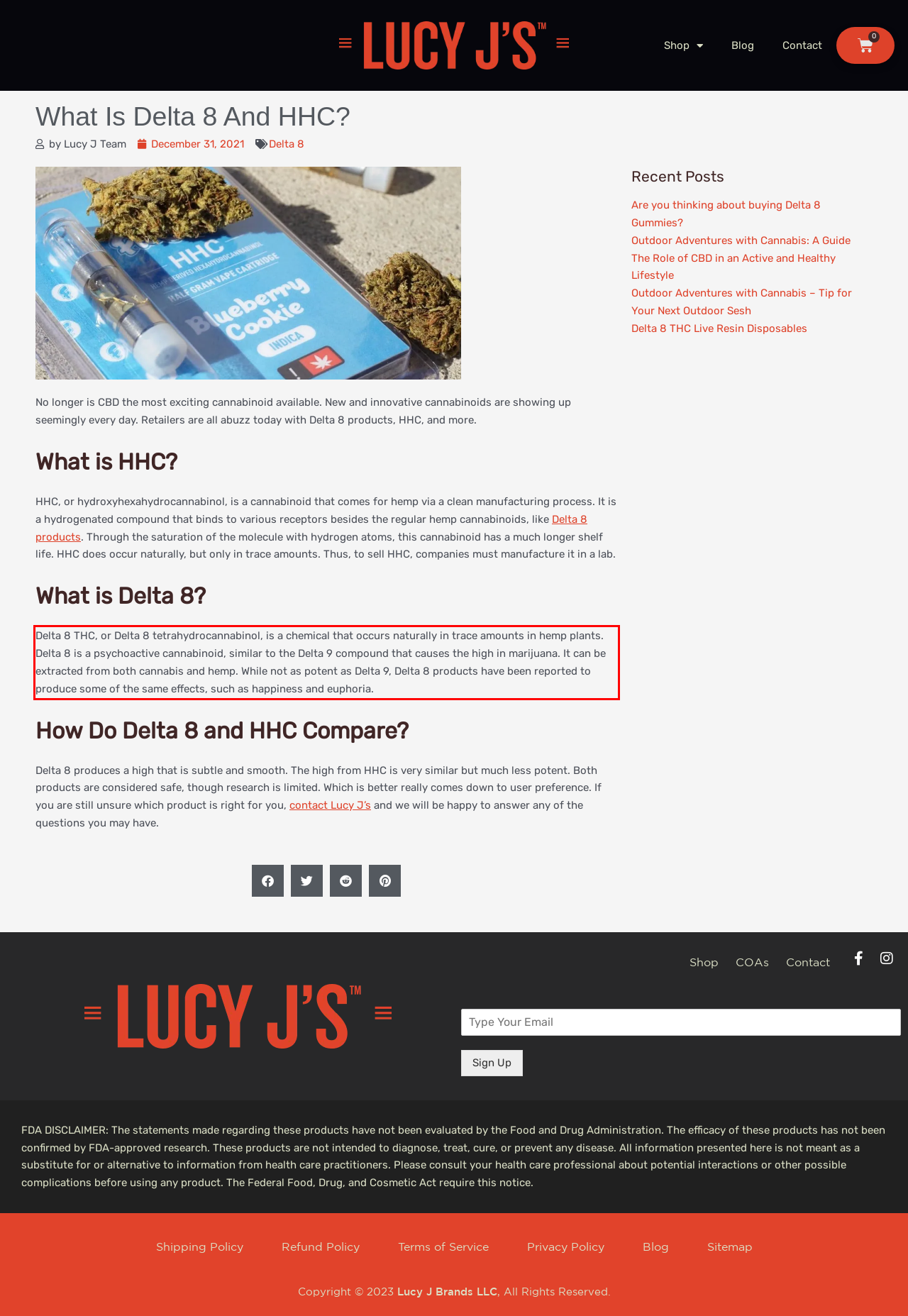With the provided screenshot of a webpage, locate the red bounding box and perform OCR to extract the text content inside it.

Delta 8 THC, or Delta 8 tetrahydrocannabinol, is a chemical that occurs naturally in trace amounts in hemp plants. Delta 8 is a psychoactive cannabinoid, similar to the Delta 9 compound that causes the high in marijuana. It can be extracted from both cannabis and hemp. While not as potent as Delta 9, Delta 8 products have been reported to produce some of the same effects, such as happiness and euphoria.